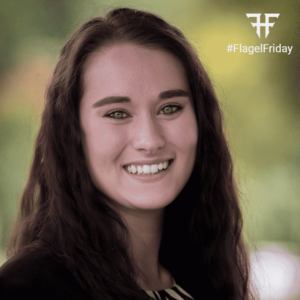Provide your answer in a single word or phrase: 
What is the purpose of the image?

Employee appreciation